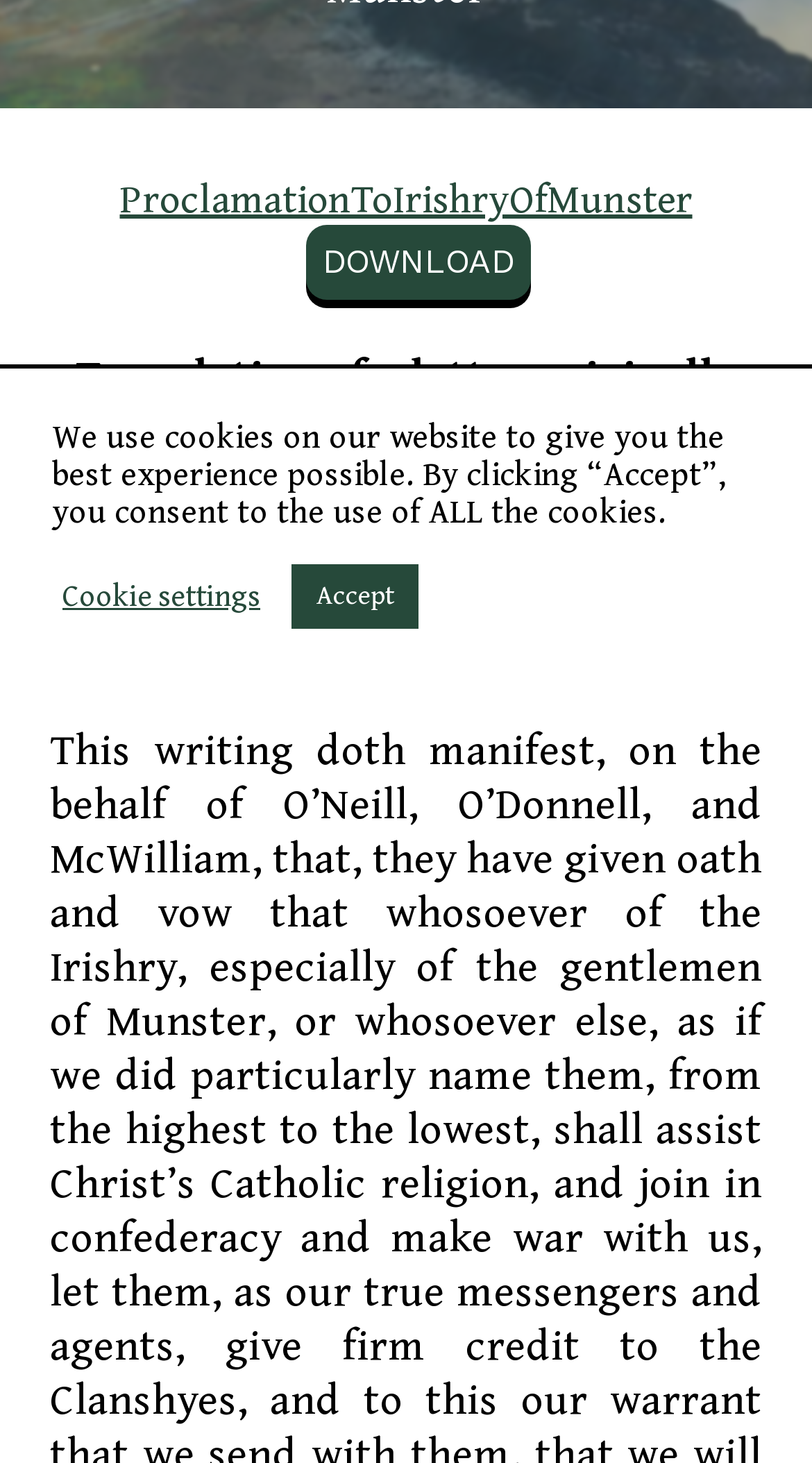Bounding box coordinates are specified in the format (top-left x, top-left y, bottom-right x, bottom-right y). All values are floating point numbers bounded between 0 and 1. Please provide the bounding box coordinate of the region this sentence describes: LOGIN

None